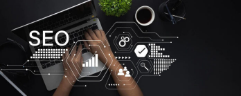Please answer the following question using a single word or phrase: 
What does the 'SEO' text in the image represent?

Search Engine Optimization